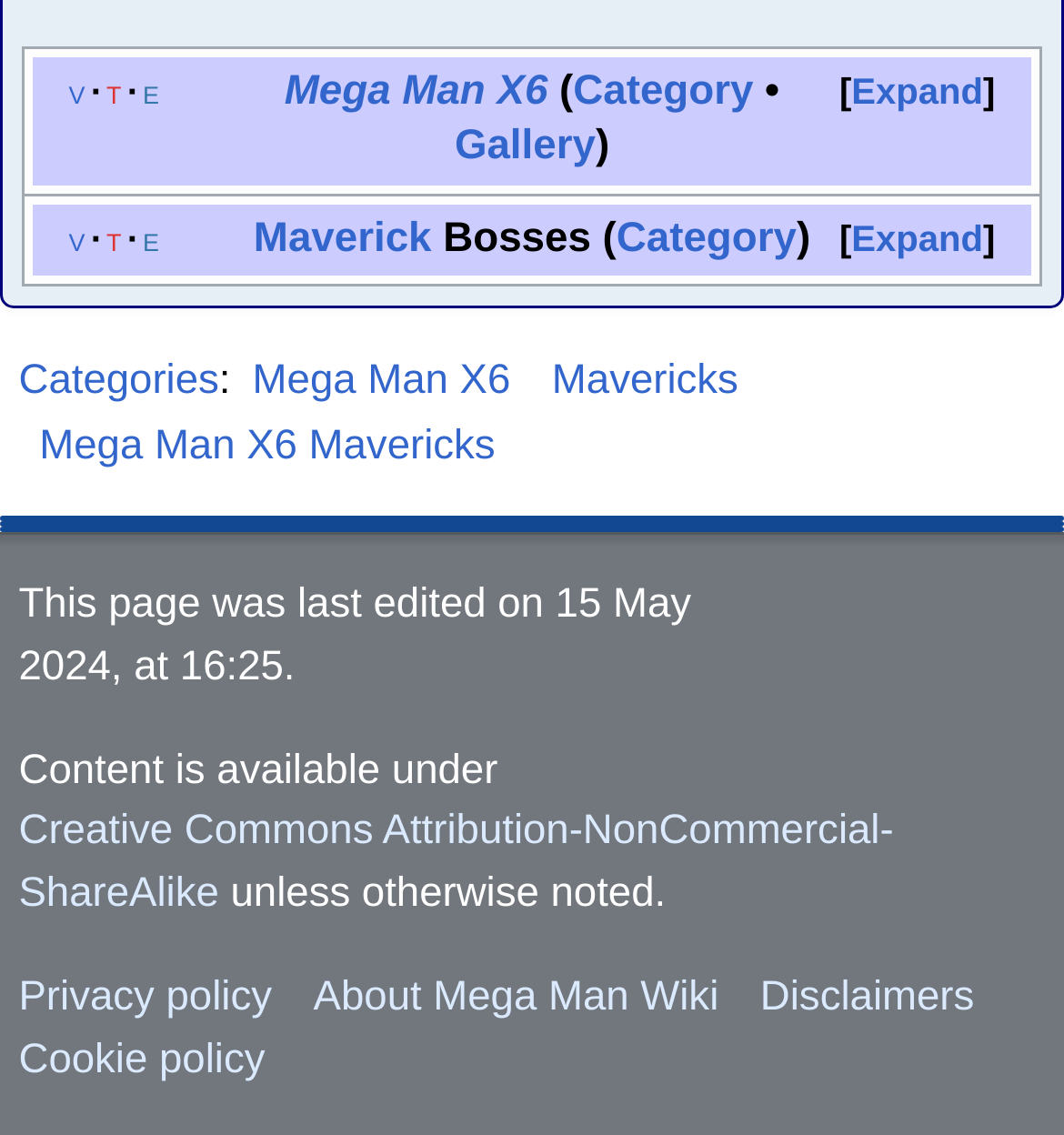Please determine the bounding box coordinates of the element to click in order to execute the following instruction: "Learn about Creative Commons Attribution-NonCommercial-ShareAlike". The coordinates should be four float numbers between 0 and 1, specified as [left, top, right, bottom].

[0.757, 0.522, 0.982, 0.563]